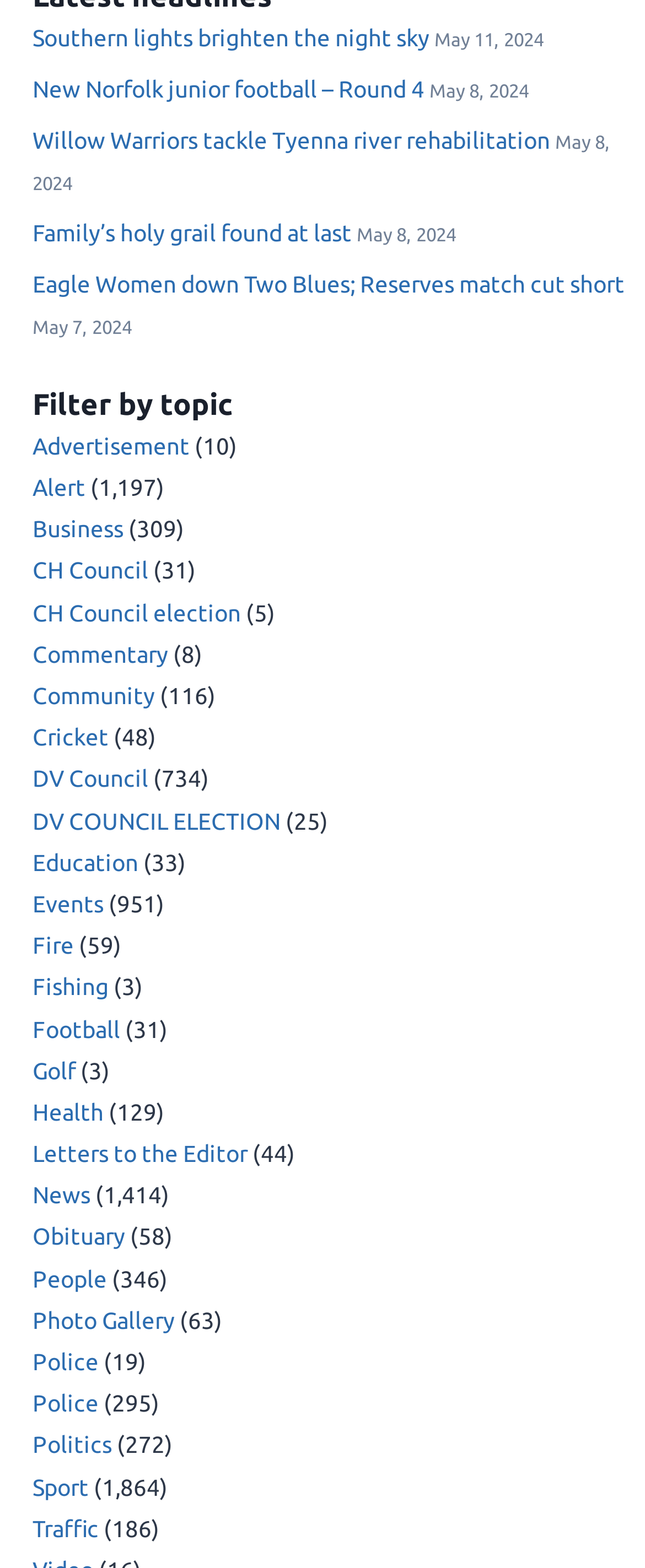Please locate the bounding box coordinates of the region I need to click to follow this instruction: "Check Community news".

[0.05, 0.435, 0.24, 0.452]